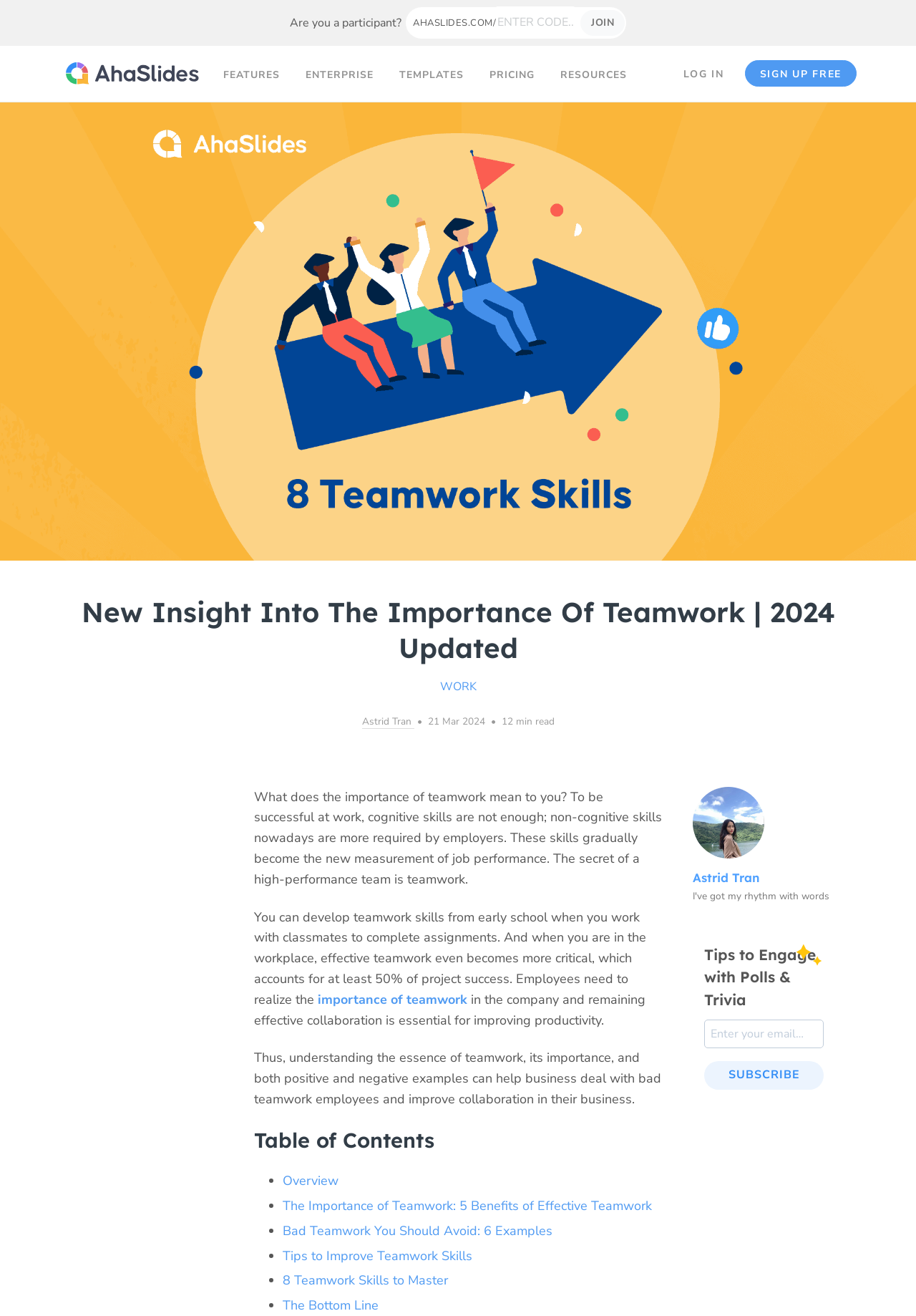Consider the image and give a detailed and elaborate answer to the question: 
What is the purpose of the textbox at the bottom of the page?

The textbox at the bottom of the page is used to enter an email address, as indicated by the placeholder text 'Enter your email…', and is likely for subscribing to a newsletter.